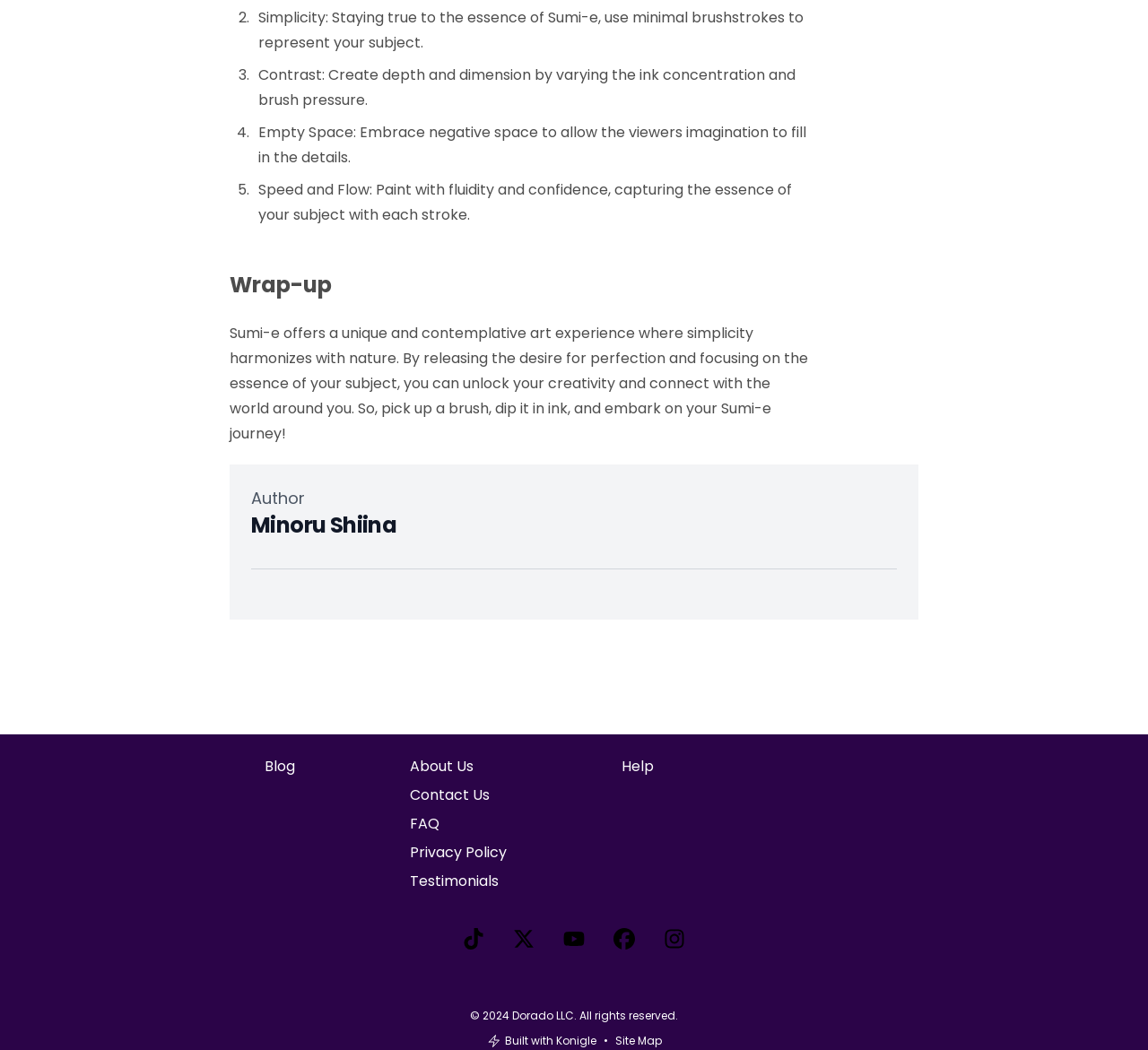Identify the bounding box coordinates for the element that needs to be clicked to fulfill this instruction: "Click the 'Search' button". Provide the coordinates in the format of four float numbers between 0 and 1: [left, top, right, bottom].

None